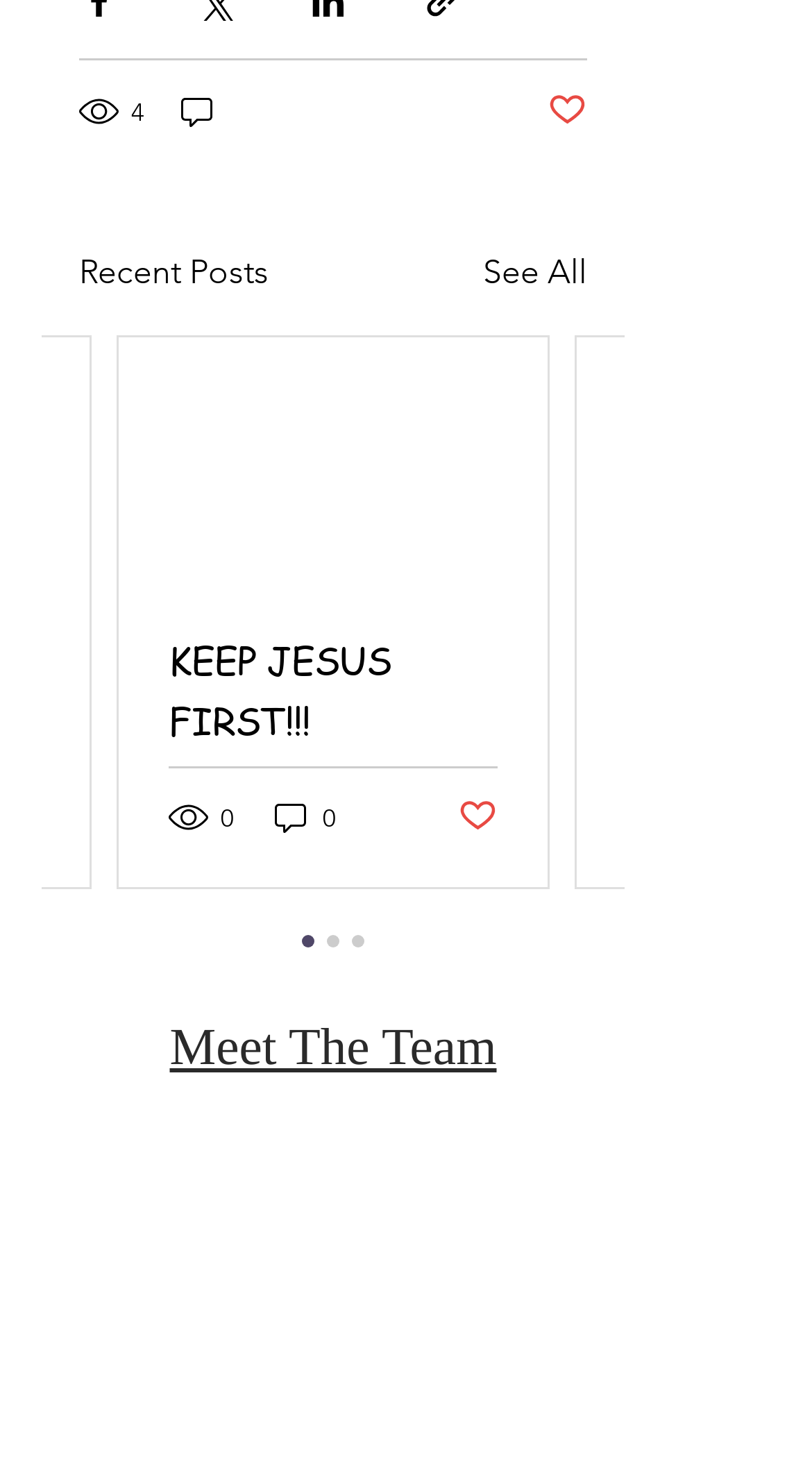Can you give a detailed response to the following question using the information from the image? How many views does the first post have?

I found the generic element with the text '5 views' within the article element, which suggests that the first post has 5 views.